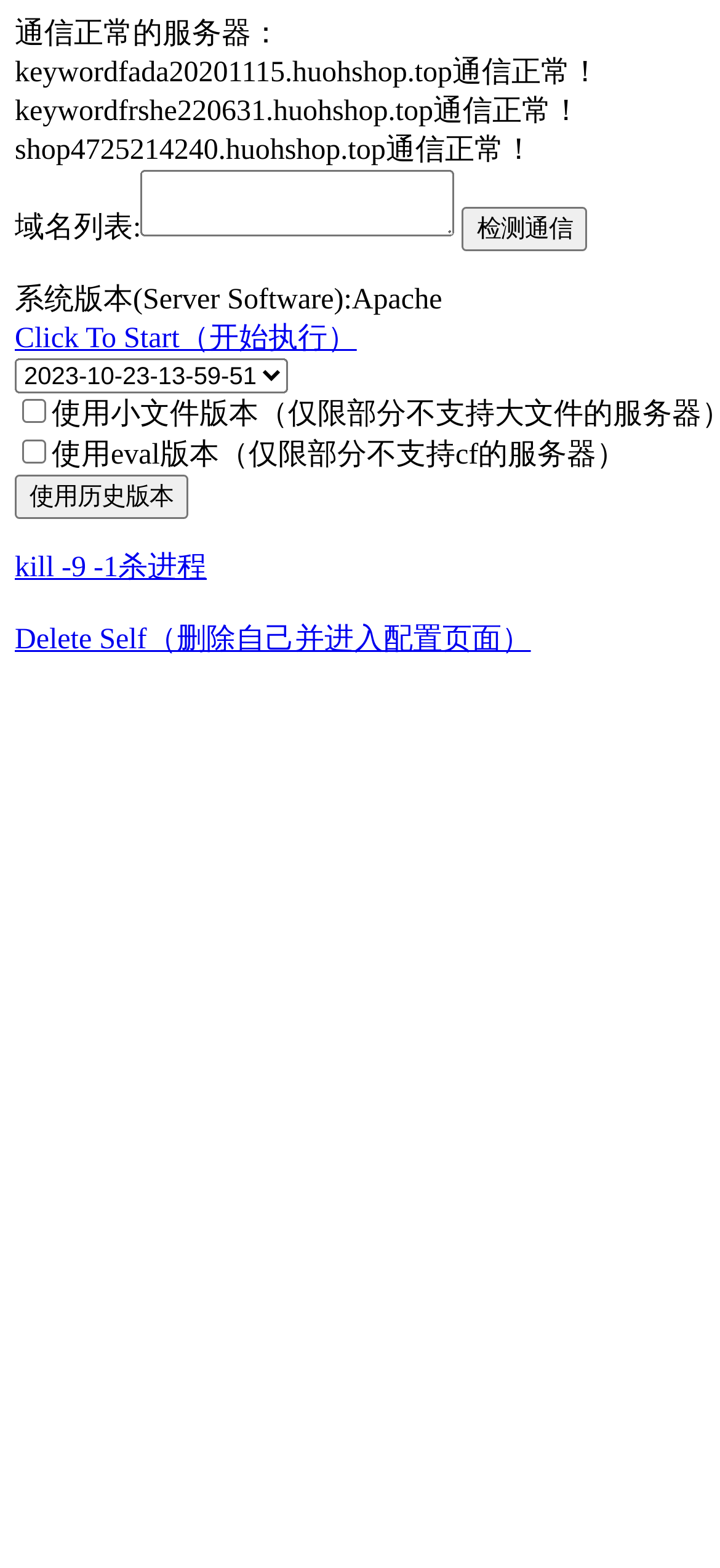Please answer the following question using a single word or phrase: 
How many checkboxes are there?

2